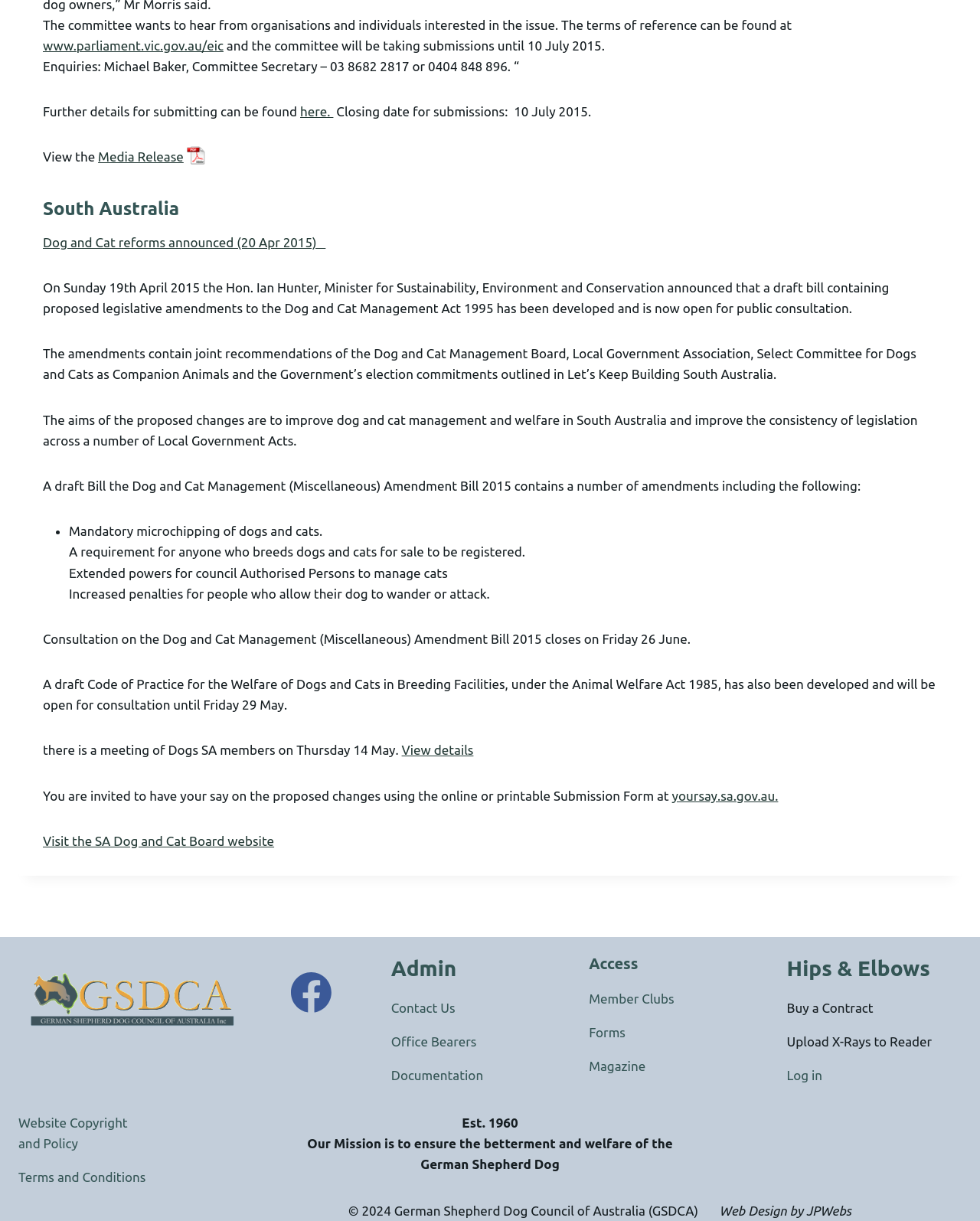Please find and report the bounding box coordinates of the element to click in order to perform the following action: "Submit your say on the proposed changes". The coordinates should be expressed as four float numbers between 0 and 1, in the format [left, top, right, bottom].

[0.686, 0.646, 0.794, 0.657]